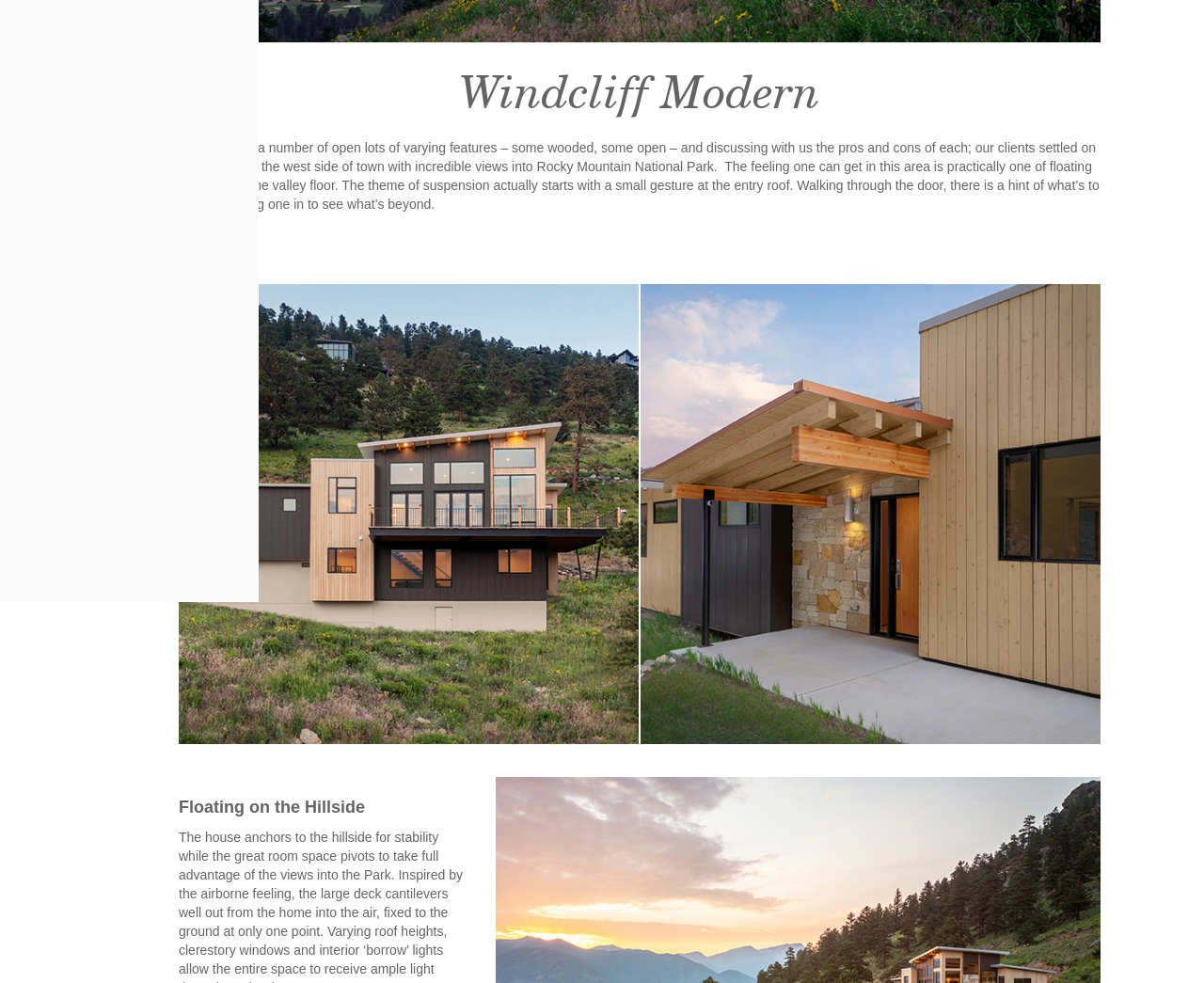Provide the bounding box coordinates of the HTML element this sentence describes: "title="_GFX01025-1038"". The bounding box coordinates consist of four float numbers between 0 and 1, i.e., [left, top, right, bottom].

[0.532, 0.289, 0.914, 0.757]